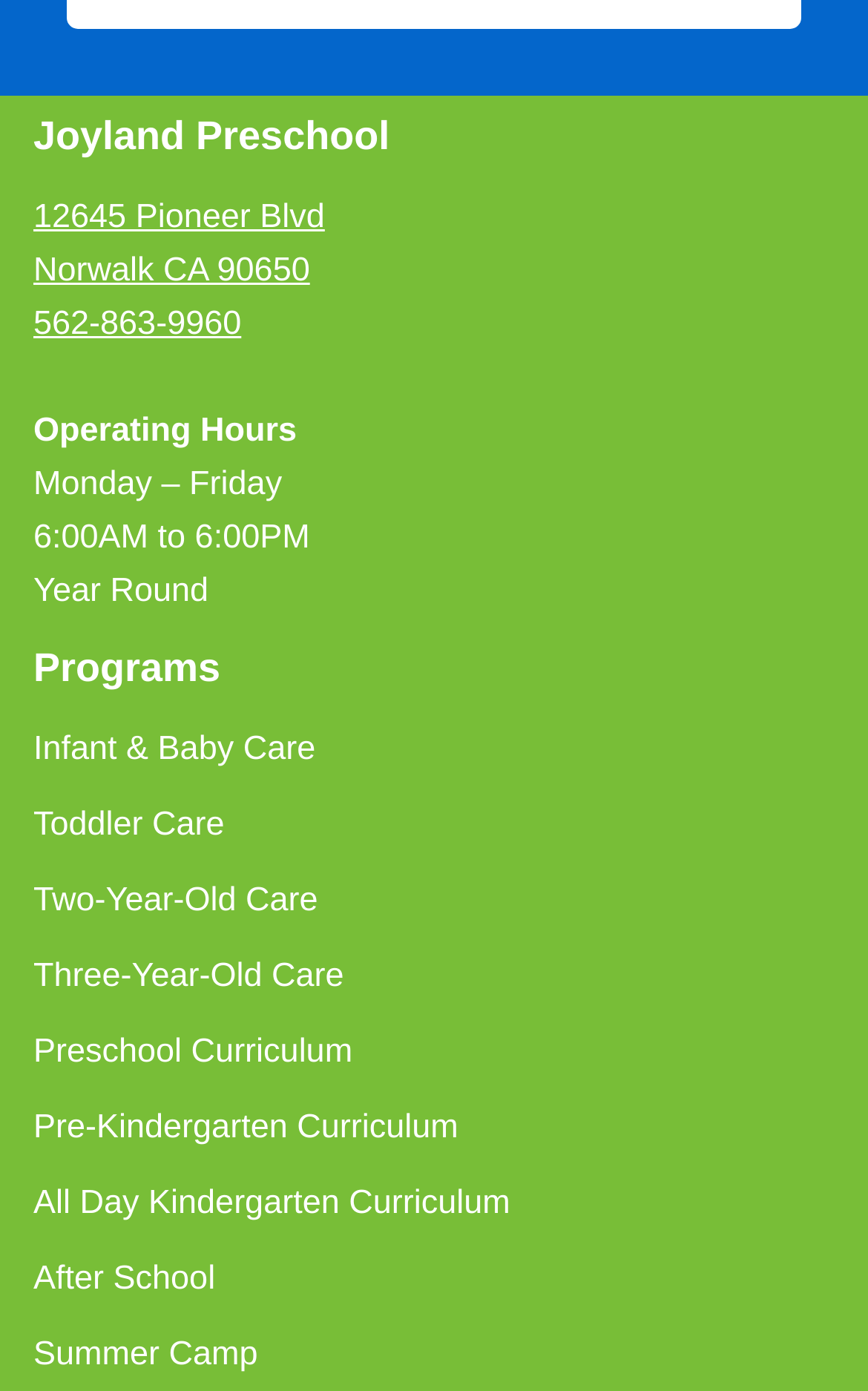Carefully observe the image and respond to the question with a detailed answer:
How many programs are offered by the preschool?

The number of programs offered by the preschool can be found by counting the links under the 'Programs' section, which are 'Infant & Baby Care', 'Toddler Care', 'Two-Year-Old Care', 'Three-Year-Old Care', 'Preschool Curriculum', 'Pre-Kindergarten Curriculum', 'All Day Kindergarten Curriculum', 'After School', and 'Summer Camp', totaling 9 programs.